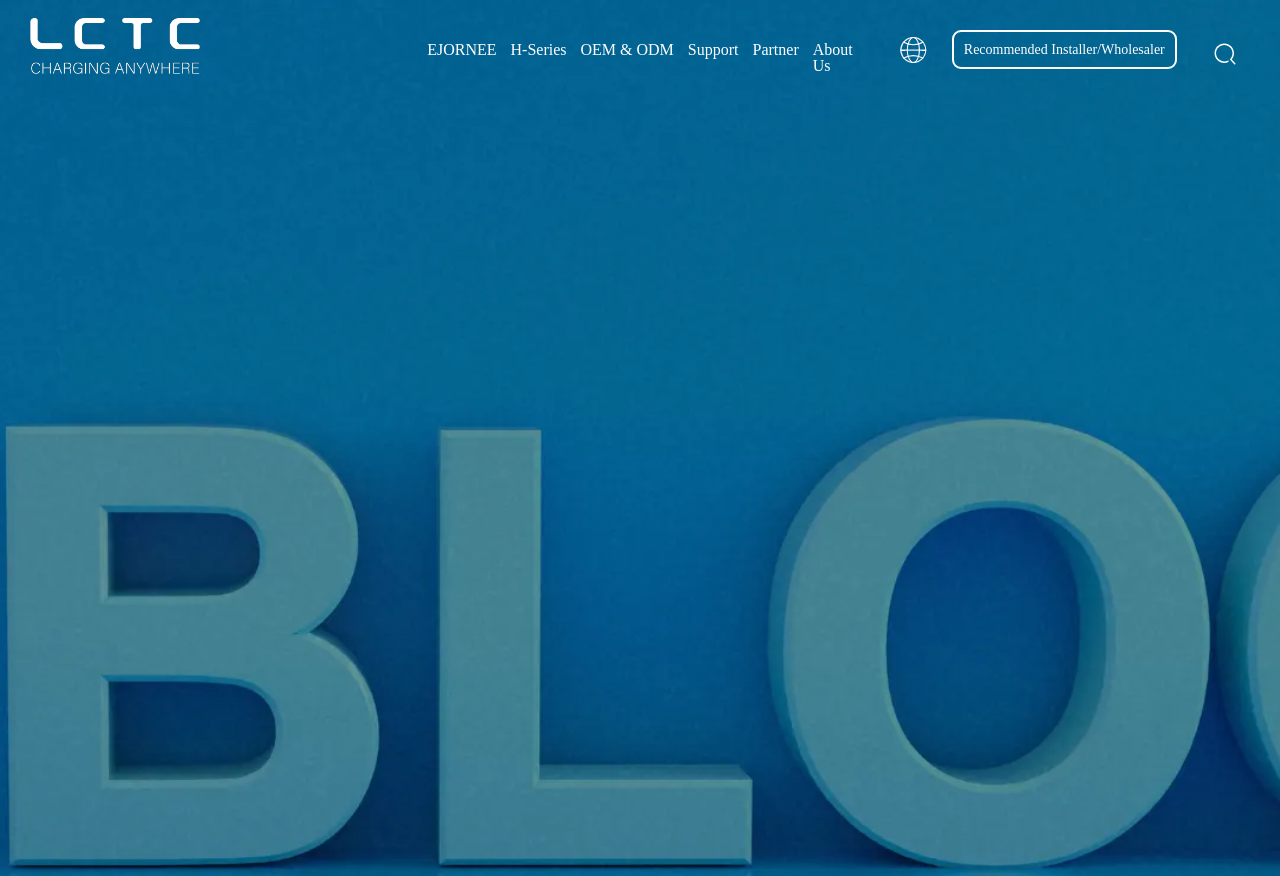Utilize the details in the image to thoroughly answer the following question: Is there a language selection option?

There is a language selection option located at the top right corner of the webpage, indicated by the link 'Language'.